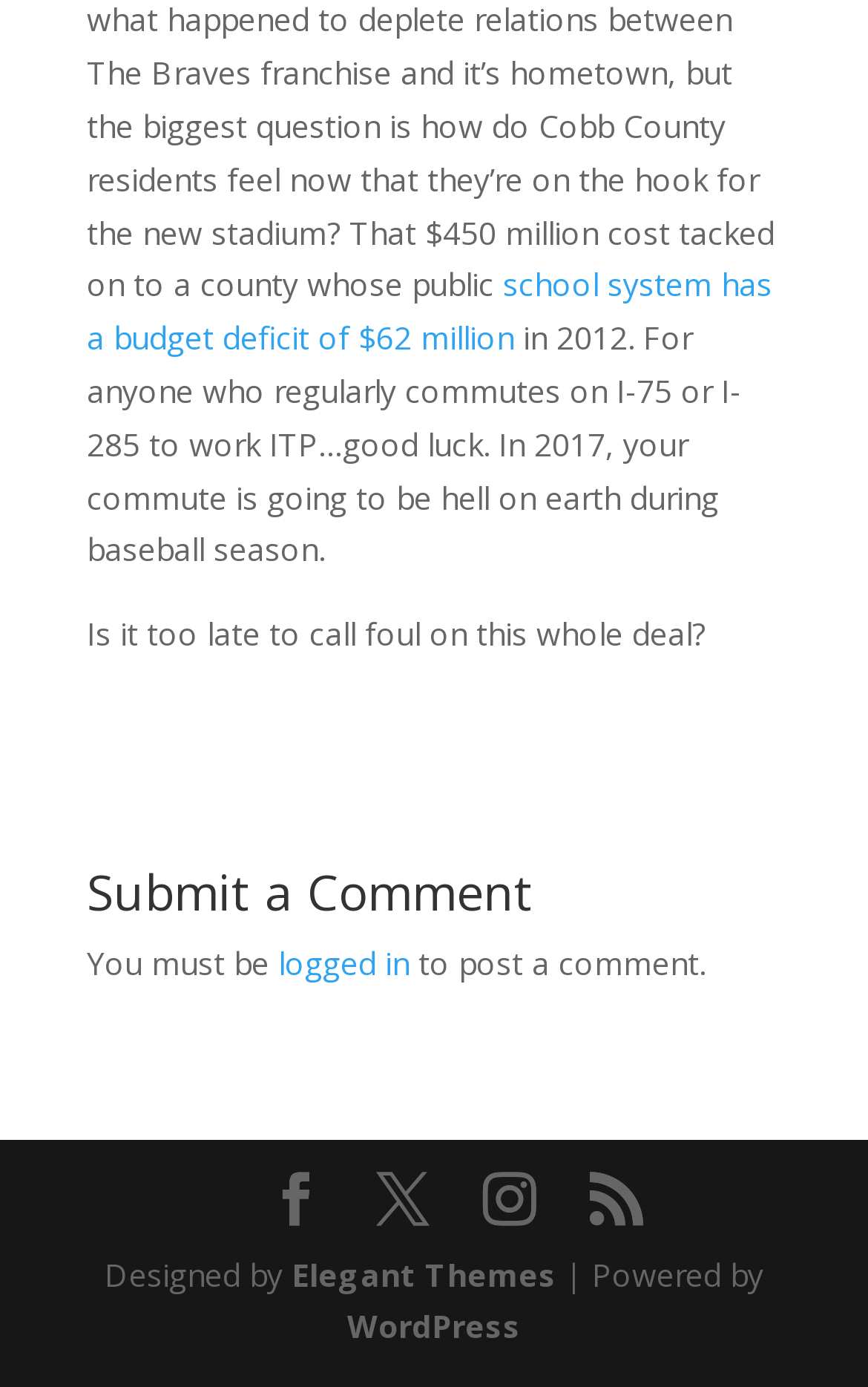Identify the bounding box coordinates for the UI element described as: "Elegant Themes". The coordinates should be provided as four floats between 0 and 1: [left, top, right, bottom].

[0.336, 0.903, 0.641, 0.933]